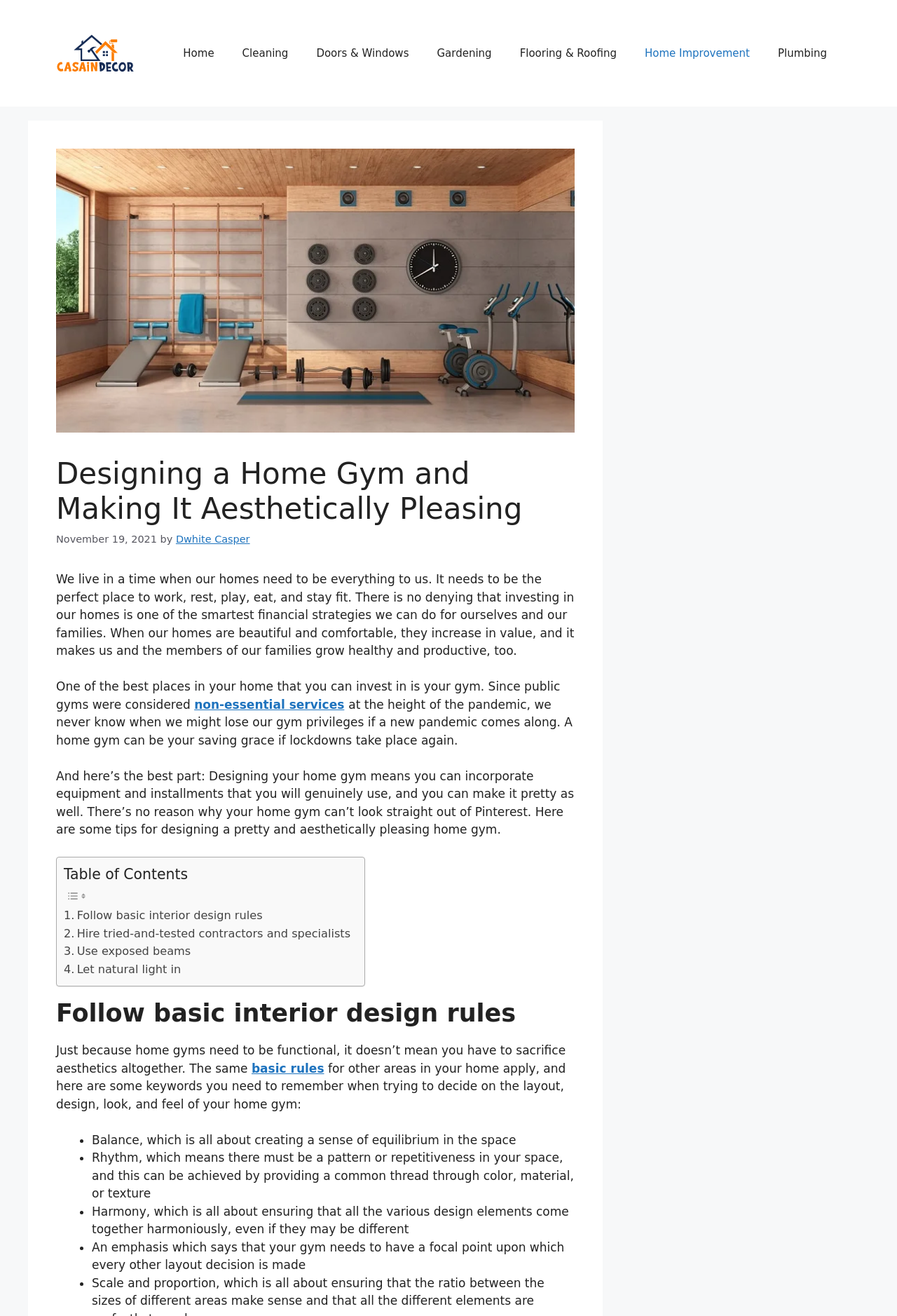What is one of the design elements to consider in a home gym?
Based on the image, please offer an in-depth response to the question.

The webpage mentions that one of the basic interior design rules to consider in a home gym is balance, which is about creating a sense of equilibrium in the space.